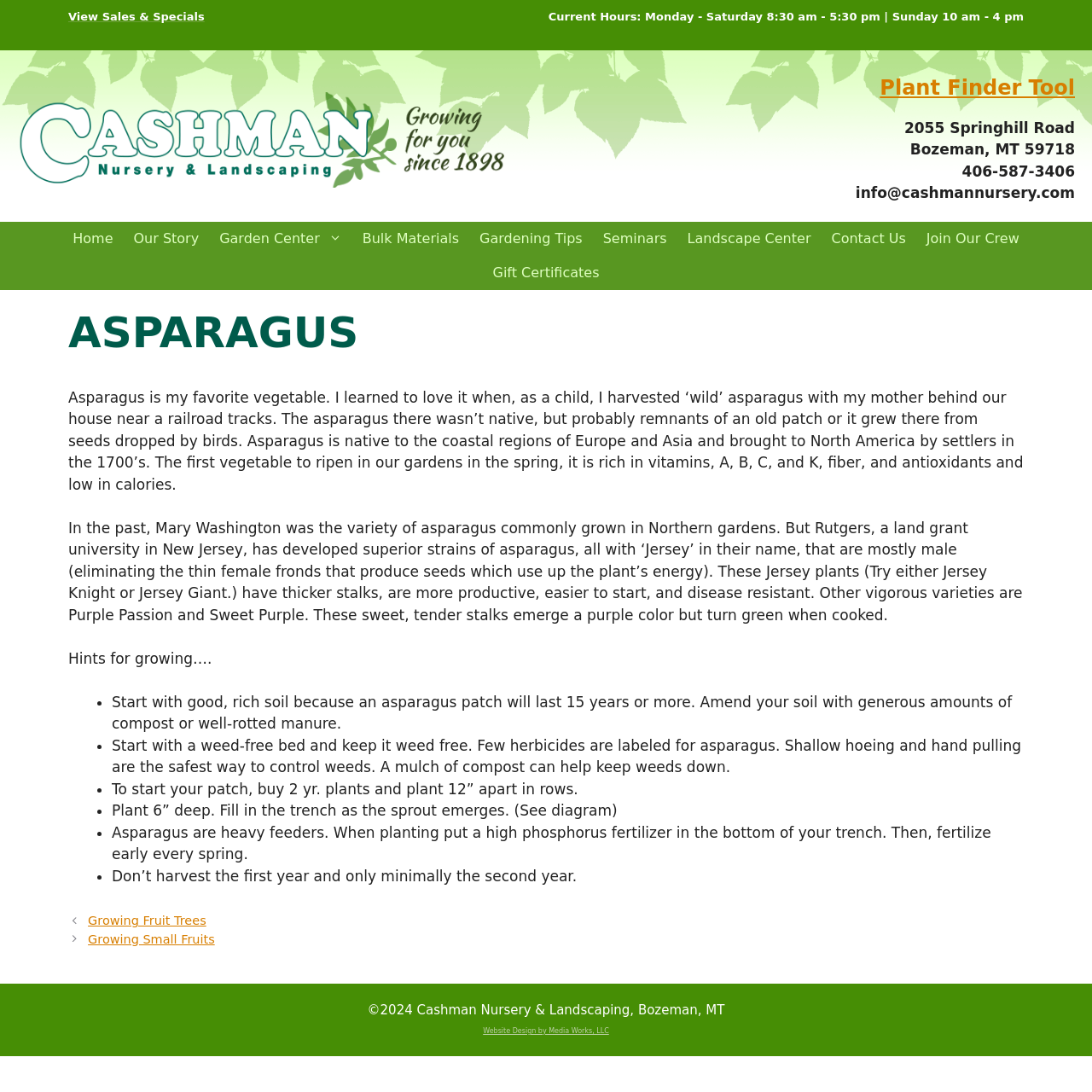Show me the bounding box coordinates of the clickable region to achieve the task as per the instruction: "Contact Us".

[0.752, 0.203, 0.839, 0.234]